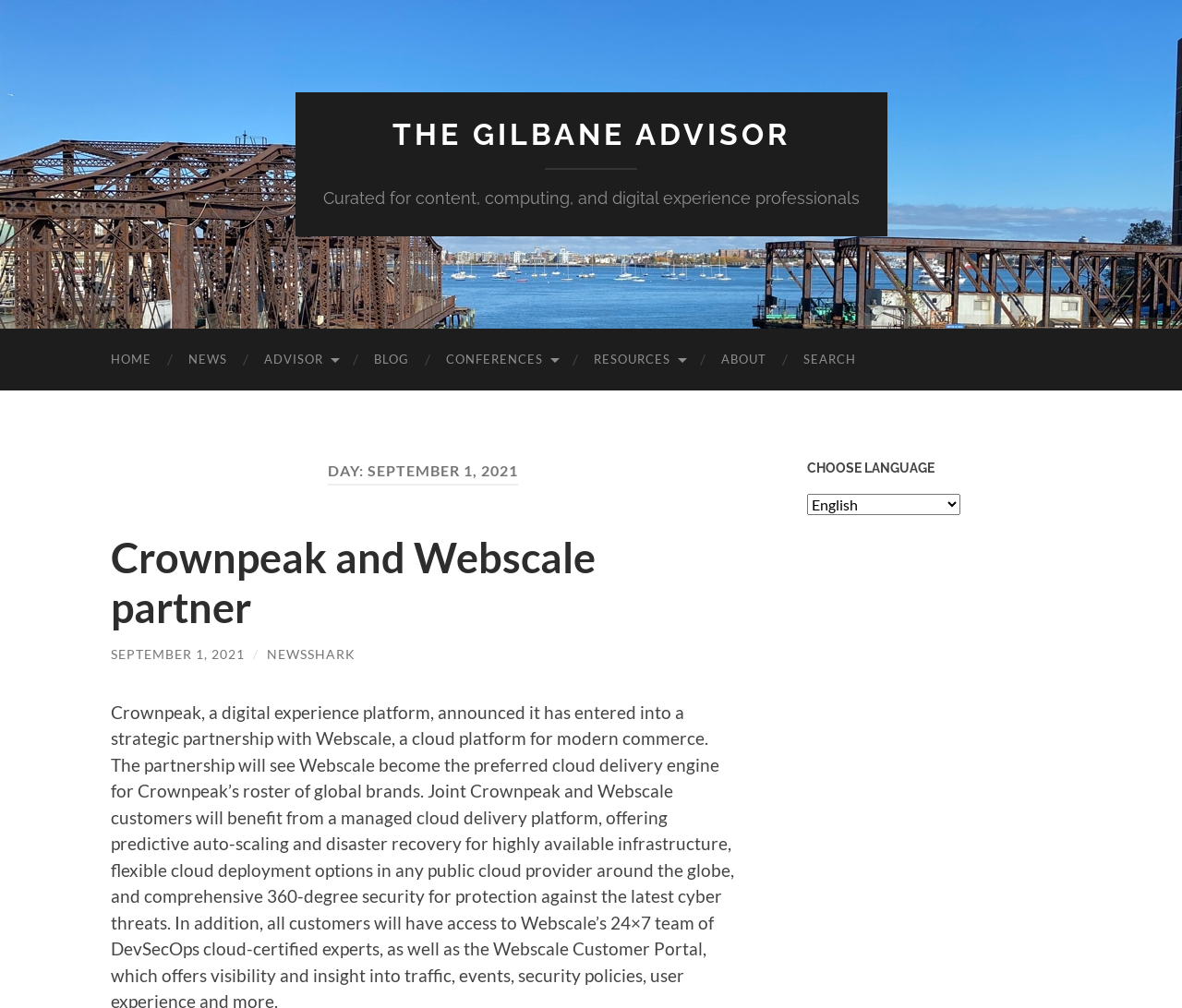Please identify the bounding box coordinates of the area that needs to be clicked to fulfill the following instruction: "read news."

[0.144, 0.326, 0.208, 0.387]